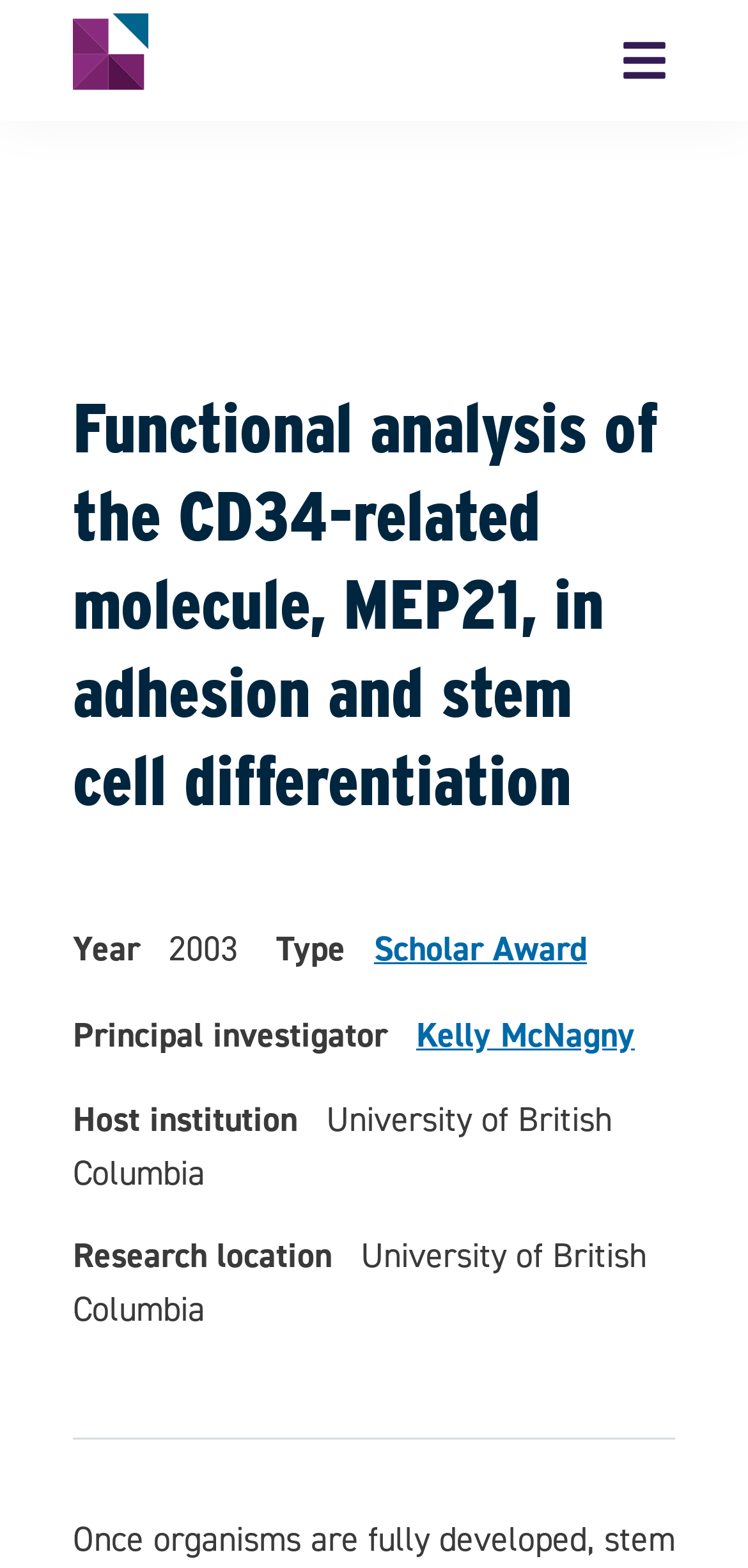What is the host institution?
Please ensure your answer to the question is detailed and covers all necessary aspects.

I found the host institution by looking at the text 'Host institution' and its corresponding text 'University of British Columbia' which is located below the main heading.